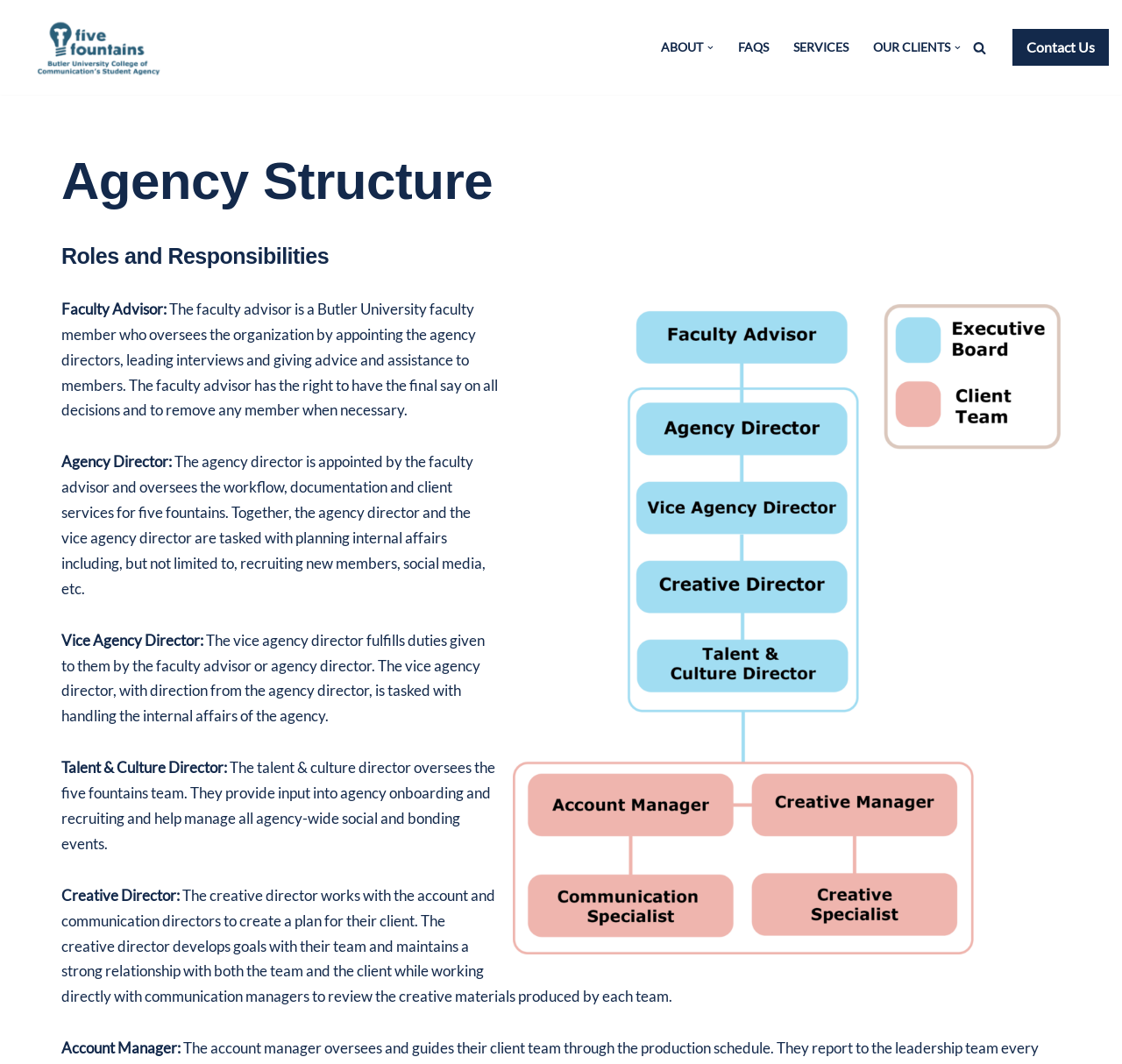Determine the bounding box for the UI element described here: "Our Clients".

[0.778, 0.034, 0.847, 0.055]